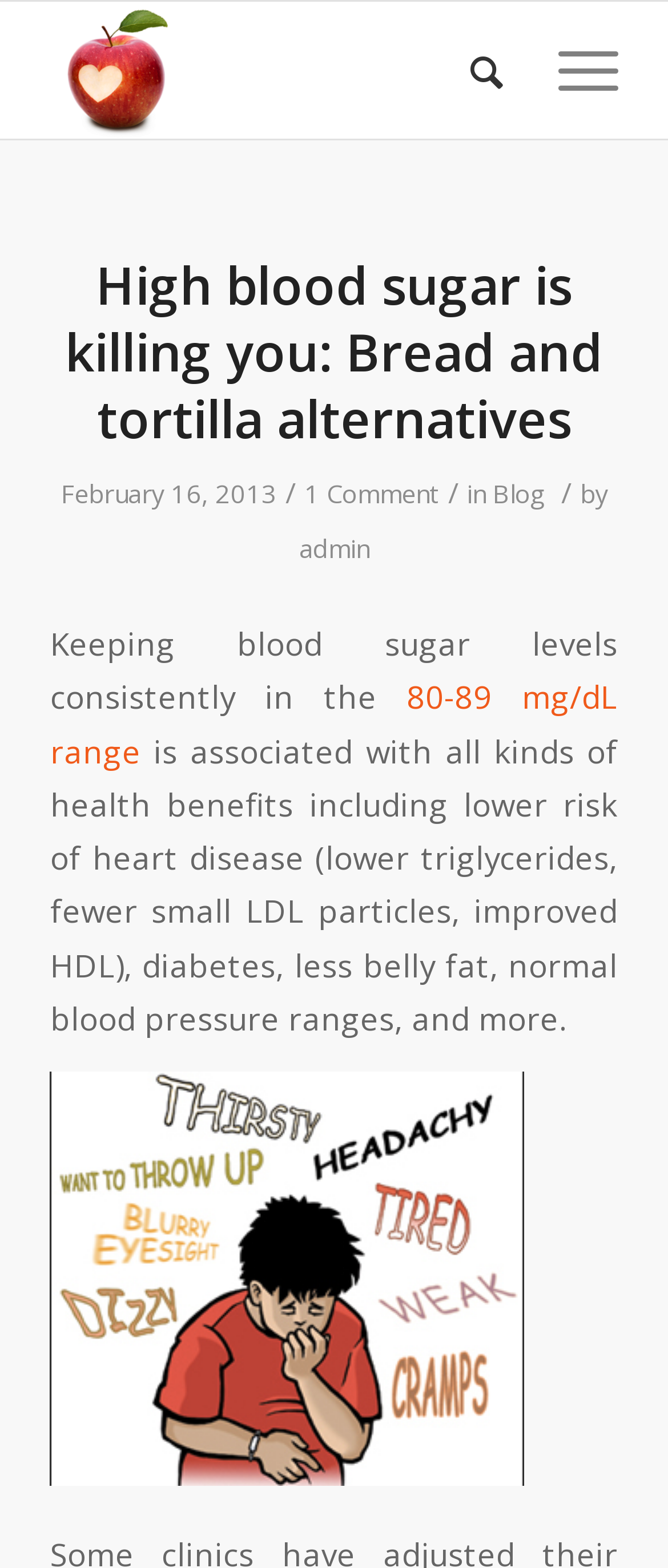Answer the following query concisely with a single word or phrase:
What is the range of blood sugar levels mentioned in the article?

80-89 mg/dL